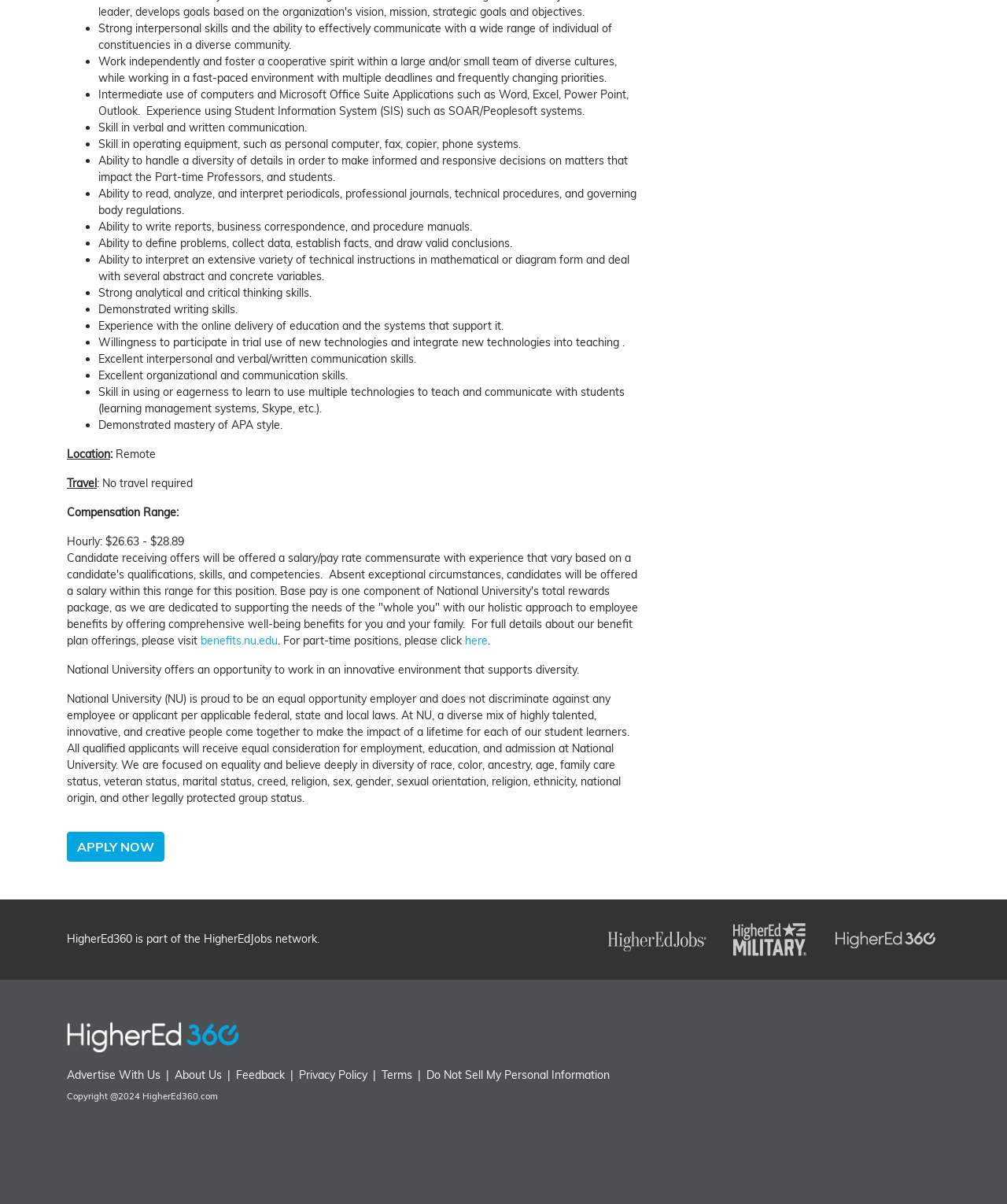What is the name of the university that is hiring?
Look at the image and answer the question with a single word or phrase.

National University